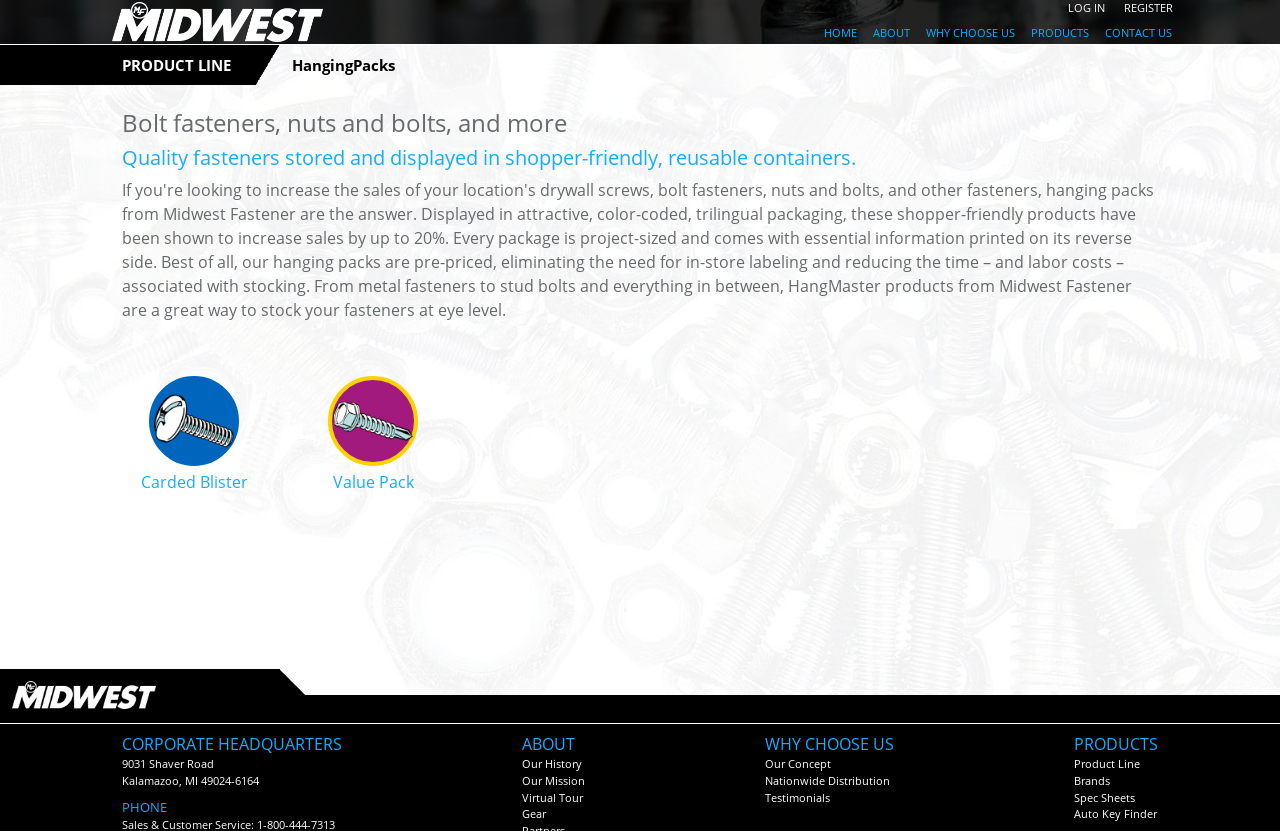Give a comprehensive overview of the webpage, including key elements.

The webpage is about Midwest Fastener, a company that offers a wide range of fasteners, including bolt fasteners, nuts and bolts, and metal fasteners. At the top left corner, there is a logo showing the text "MIDWEST". 

On the top navigation bar, there are several links and buttons, including "HOME", "ABOUT", "WHY CHOOSE US", "PRODUCTS", and "CONTACT US". The "ABOUT", "WHY CHOOSE US", and "PRODUCTS" buttons have dropdown menus. 

Below the navigation bar, there is a heading that reads "Bolt fasteners, nuts and bolts, and more", followed by a subheading that describes the quality of their fasteners. 

To the right of the headings, there are two images, likely category pictures, with links to "Carded Blister" and "Value Pack" below them. 

At the bottom of the page, there is a section with the company's corporate headquarters address, phone number, and links to "Our History", "Our Mission", "Virtual Tour", and "Gear" under the "ABOUT" section. There are also links to "Our Concept", "Nationwide Distribution", and "Testimonials" under the "WHY CHOOSE US" section, and links to "Product Line", "Brands", "Spec Sheets", and "Auto Key Finder" under the "PRODUCTS" section.